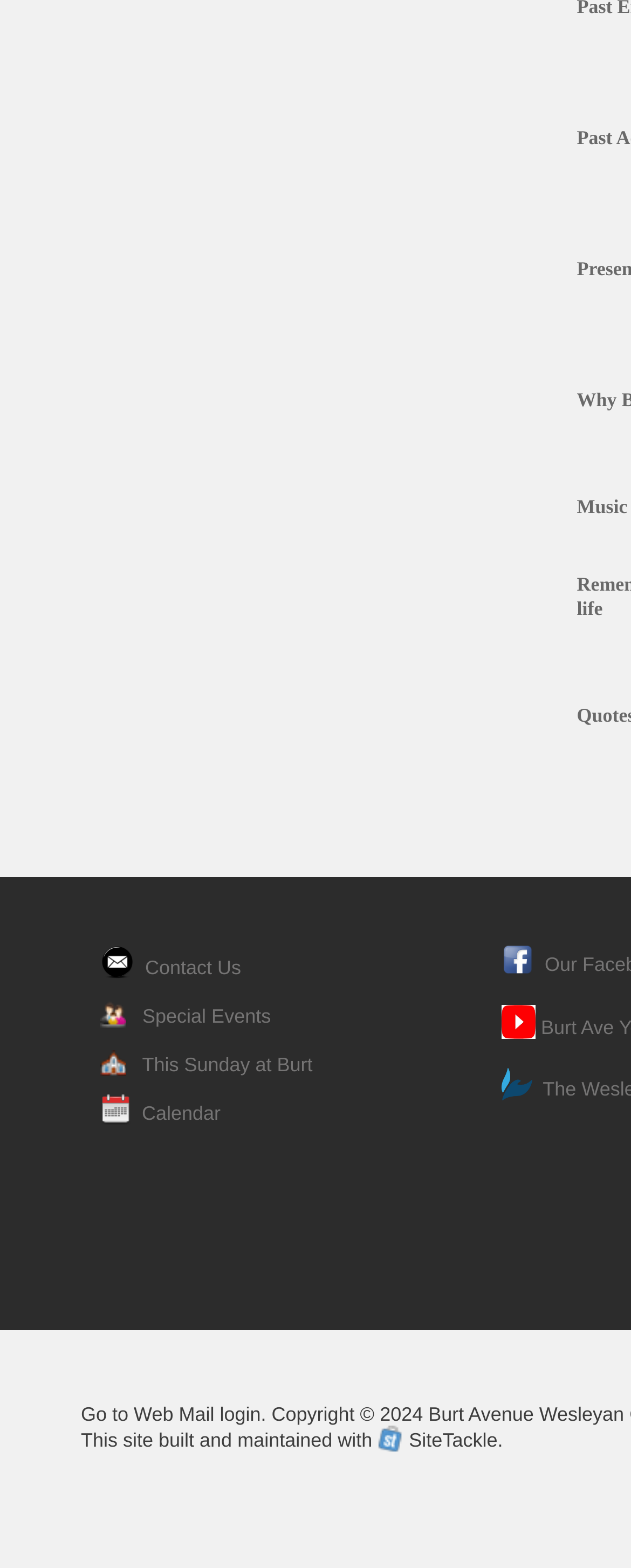Please find the bounding box for the UI component described as follows: "SiteTackle".

[0.648, 0.896, 0.788, 0.91]